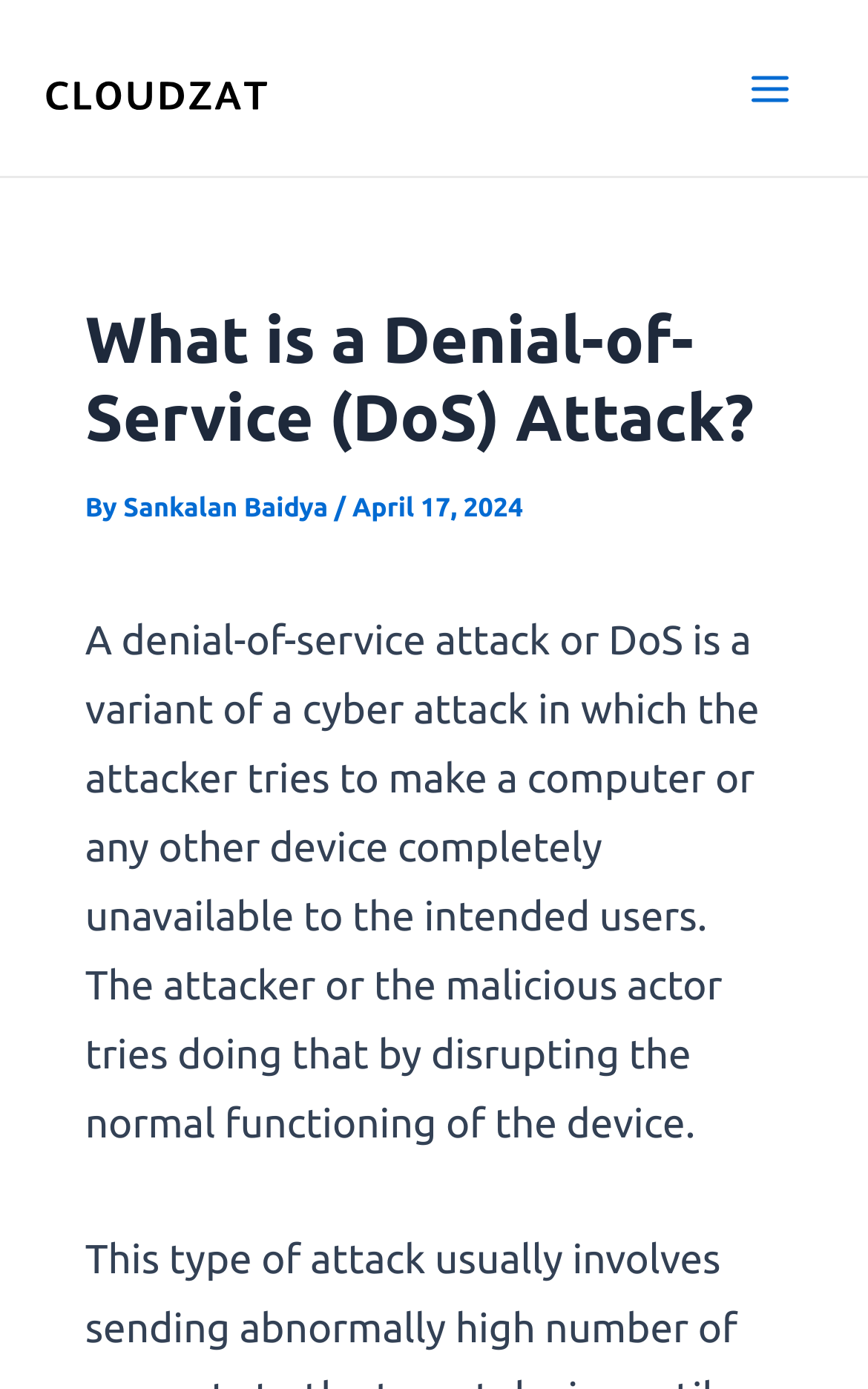What is a DoS attack?
Refer to the image and offer an in-depth and detailed answer to the question.

Based on the webpage content, a DoS attack is a type of cyber attack where the attacker tries to make a computer or device completely unavailable to the intended users by disrupting its normal functioning.